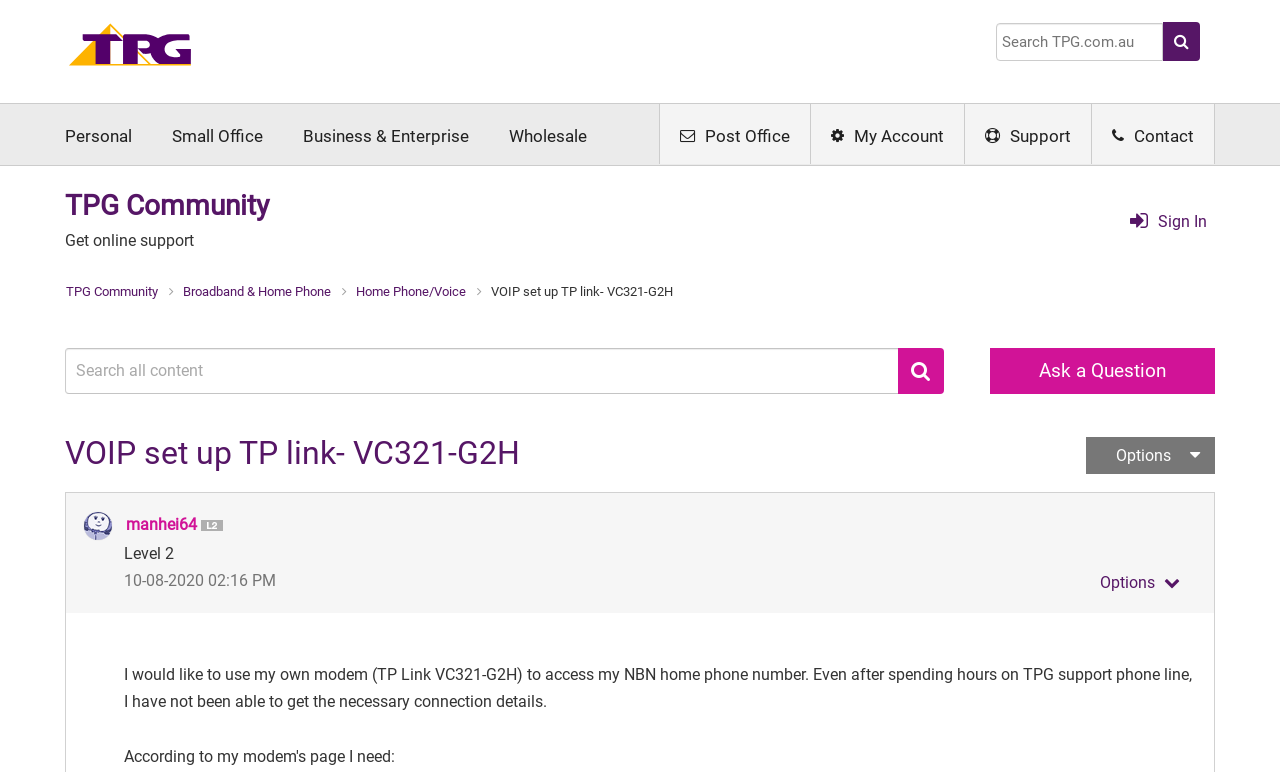Explain the features and main sections of the webpage comprehensively.

This webpage appears to be a community forum or discussion board, specifically focused on TPG (an Australian telecommunications company) and its services. 

At the top left corner, there is a navigation menu with links to "Home", "Personal", "Small Office", "Business & Enterprise", "Wholesale", and "Post Office". To the right of this menu, there is a search box with a magnifying glass icon. 

Below the navigation menu, there is a heading that reads "TPG Community" with a link to the community homepage. Underneath this heading, there is a static text that says "Get online support". 

To the right of the "Get online support" text, there is a breadcrumb navigation menu that shows the current page's location within the forum. The breadcrumb menu indicates that the current page is a subtopic of "Broadband & Home Phone" and "Home Phone/Voice" within the TPG Community forum. 

The main content of the page is a post titled "VOIP set up TP link- VC321-G2H", which appears to be a question or topic started by a user named "manhei64". The post's content is a lengthy text that describes the user's issue with setting up their TP Link modem to access their NBN home phone number. 

Above the post's content, there is an image of the user's profile picture, a link to view their profile, and an image indicating their level (Level 2). Below the post's content, there is a button to show post options and a static text indicating the post's timestamp (10-08-2020 02:16 PM).